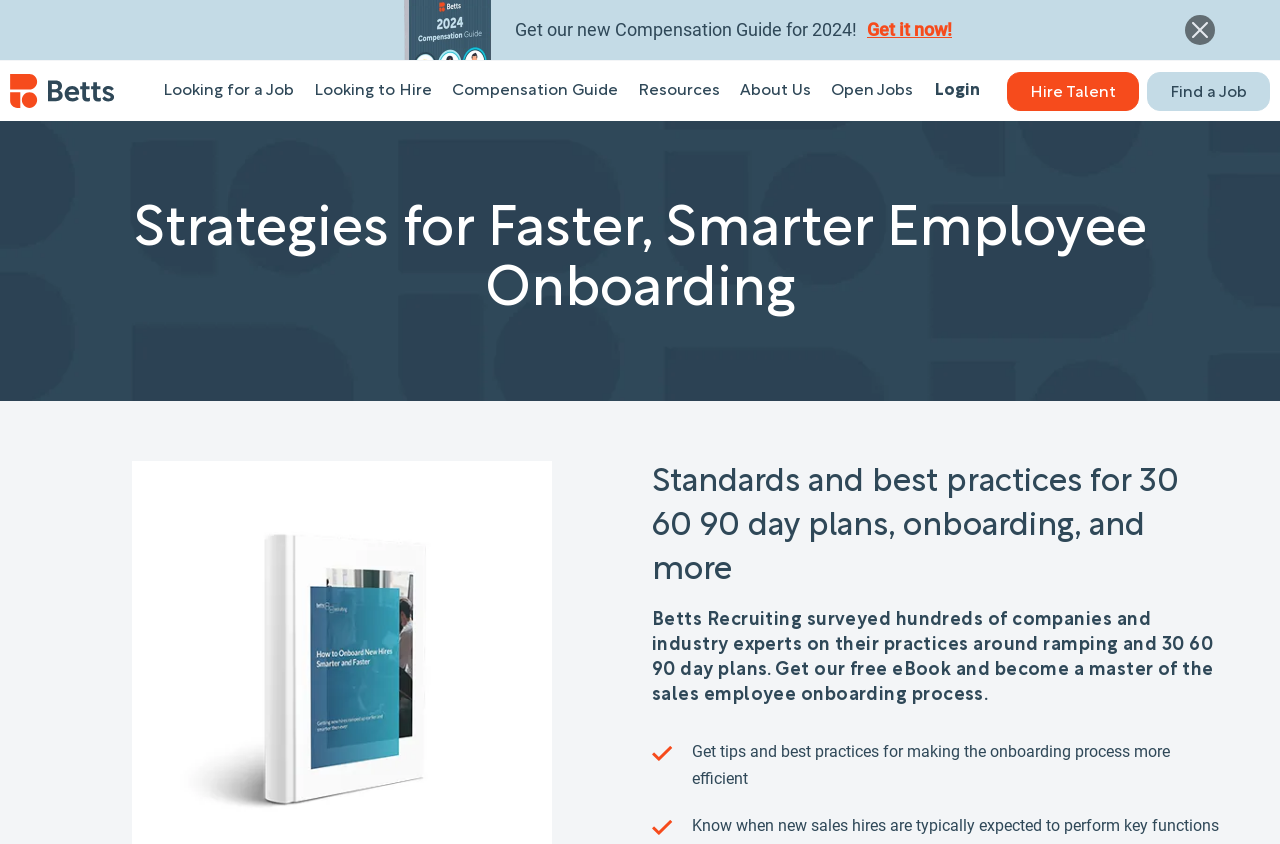Can you identify and provide the main heading of the webpage?

Strategies for Faster, Smarter Employee Onboarding